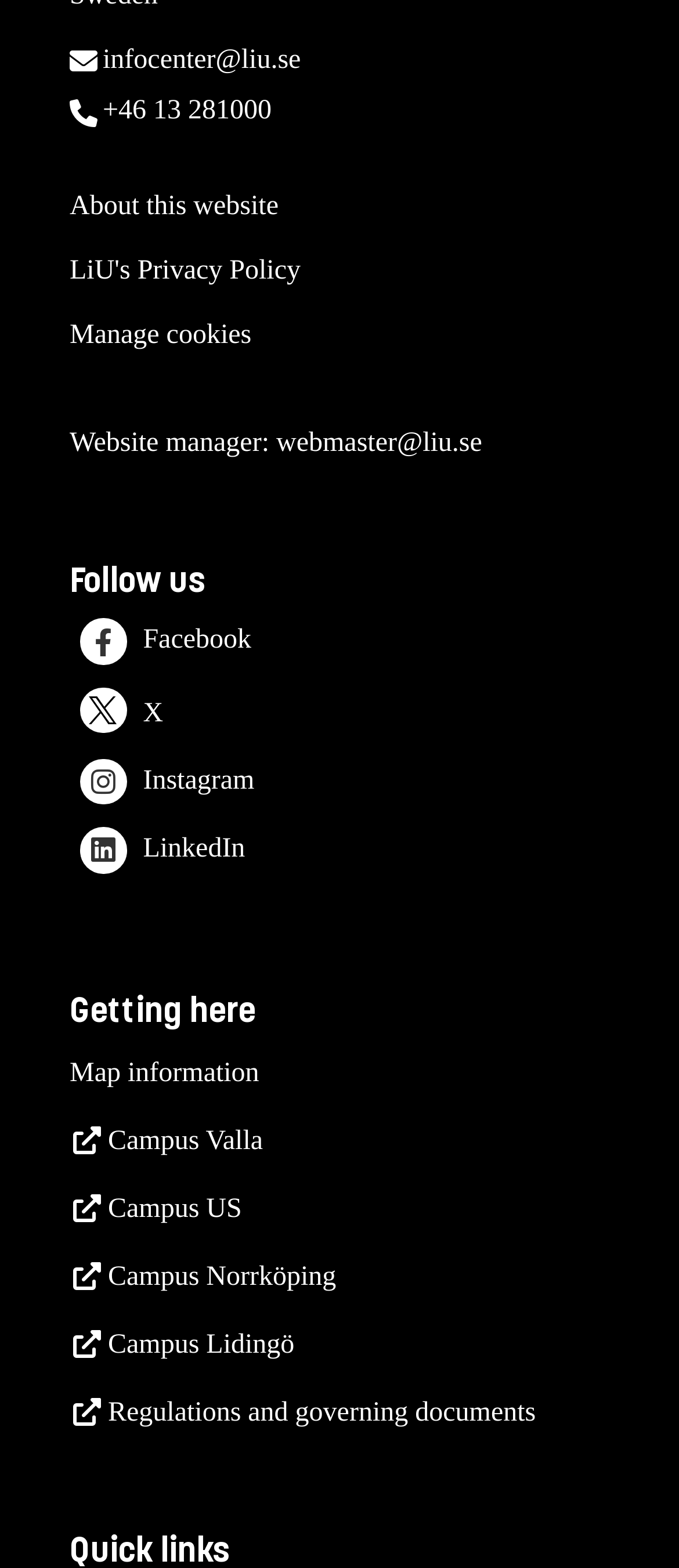Please identify the bounding box coordinates of the element on the webpage that should be clicked to follow this instruction: "Get map information". The bounding box coordinates should be given as four float numbers between 0 and 1, formatted as [left, top, right, bottom].

[0.103, 0.675, 0.382, 0.694]